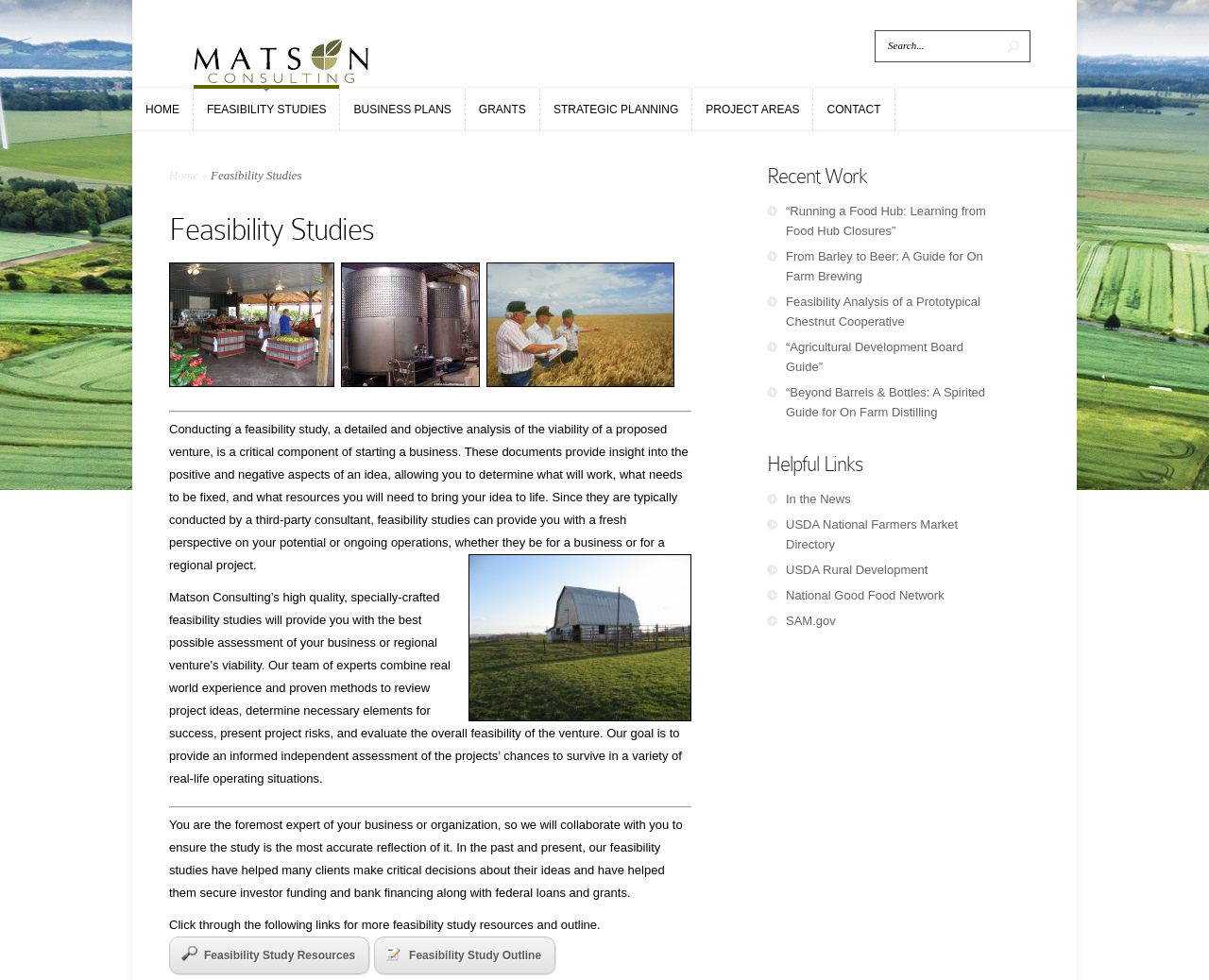Provide your answer in one word or a succinct phrase for the question: 
What is the purpose of a feasibility study?

To determine project viability